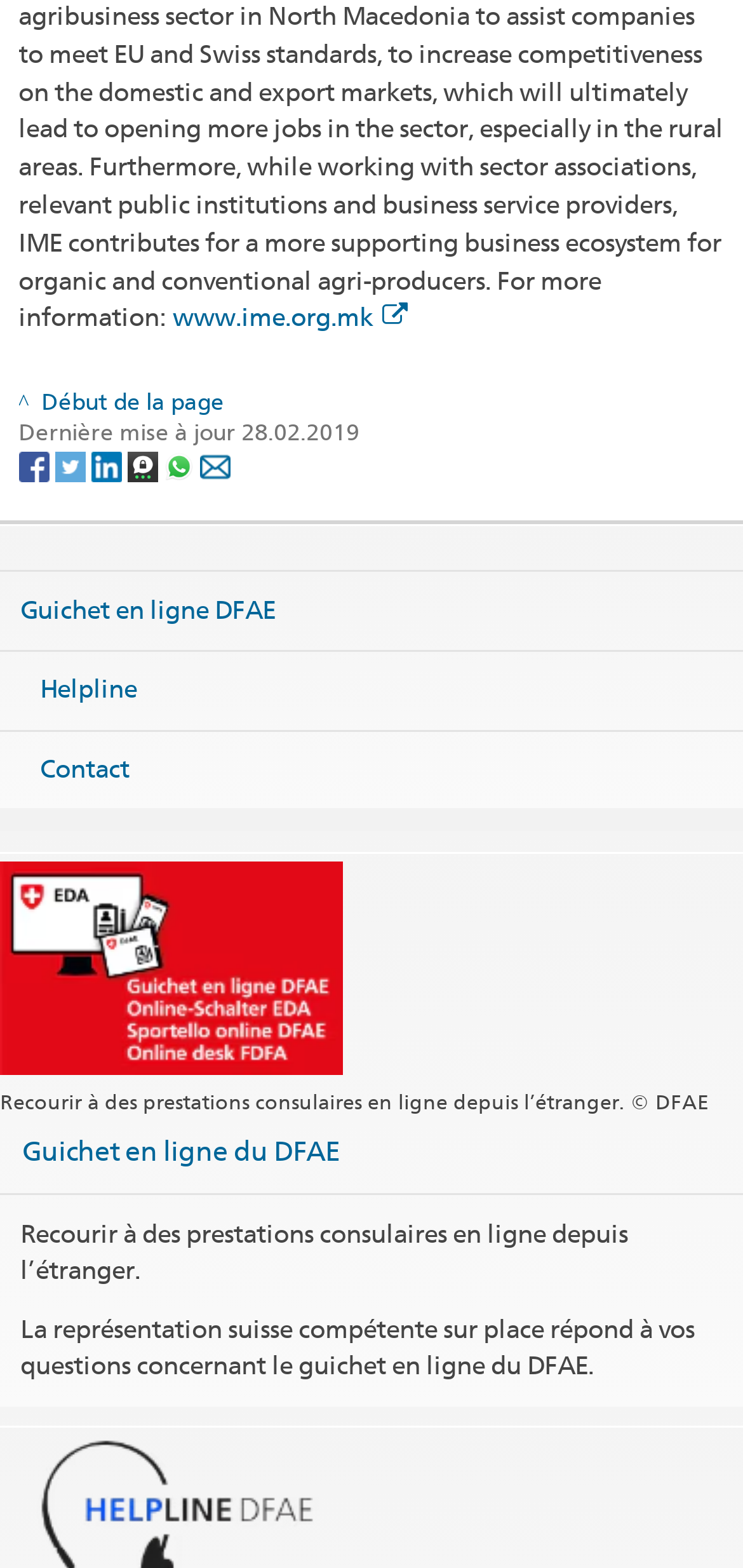Can you find the bounding box coordinates for the element that needs to be clicked to execute this instruction: "Click on Facebook"? The coordinates should be given as four float numbers between 0 and 1, i.e., [left, top, right, bottom].

[0.025, 0.286, 0.073, 0.305]